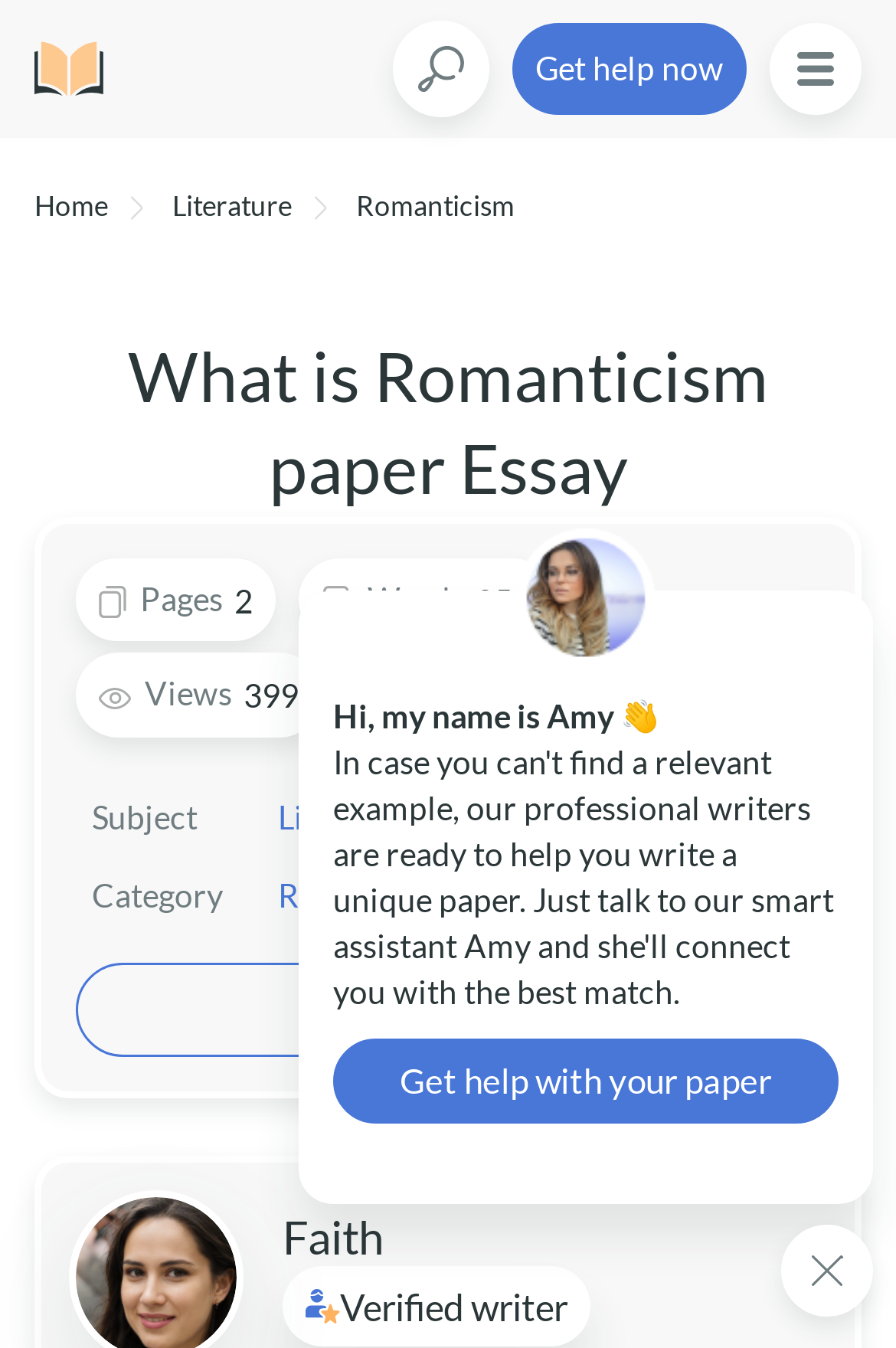Show the bounding box coordinates of the region that should be clicked to follow the instruction: "Click the search button."

[0.444, 0.019, 0.541, 0.084]